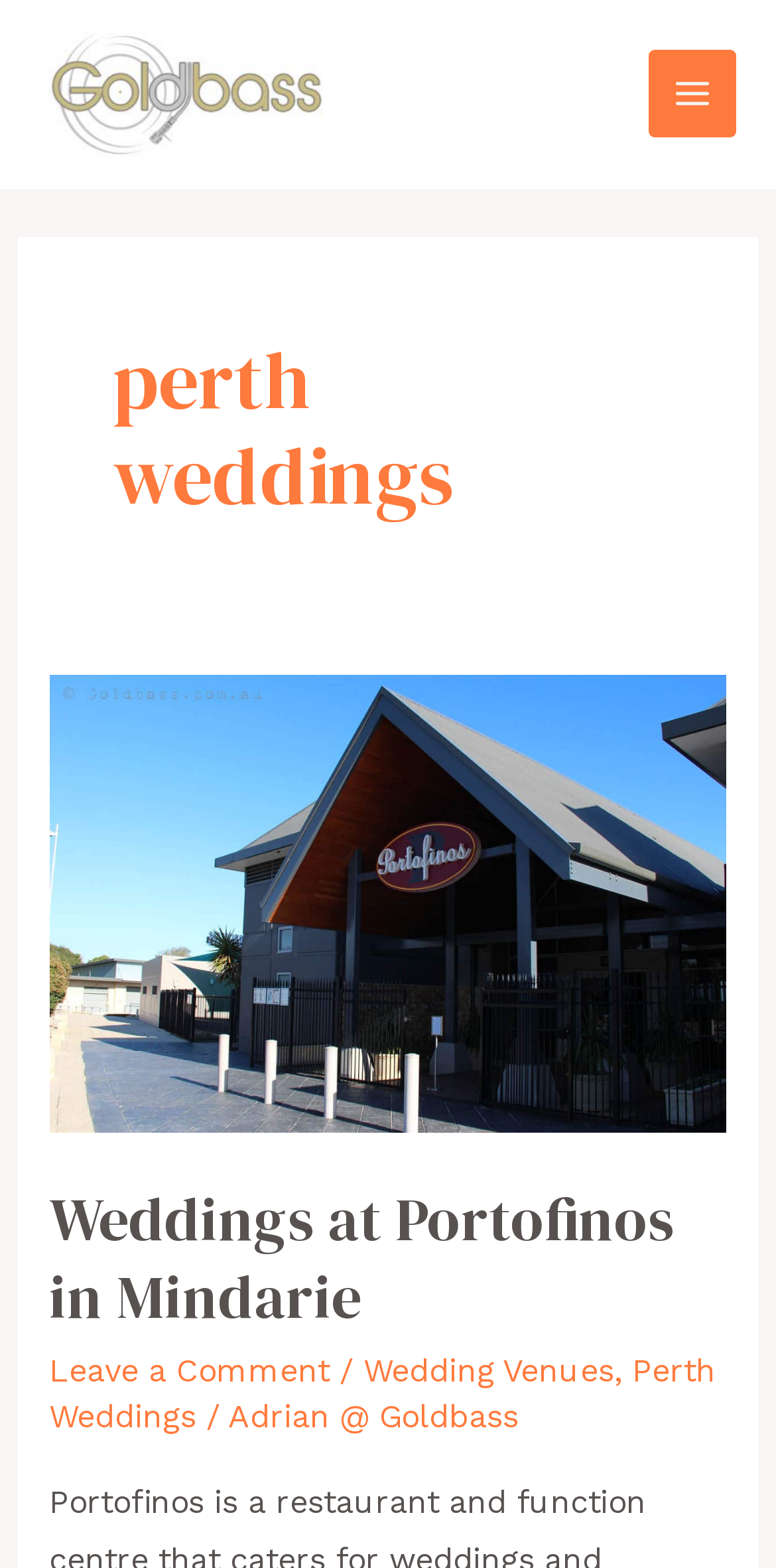Identify the bounding box for the described UI element. Provide the coordinates in (top-left x, top-left y, bottom-right x, bottom-right y) format with values ranging from 0 to 1: Leave a Comment

[0.063, 0.862, 0.425, 0.887]